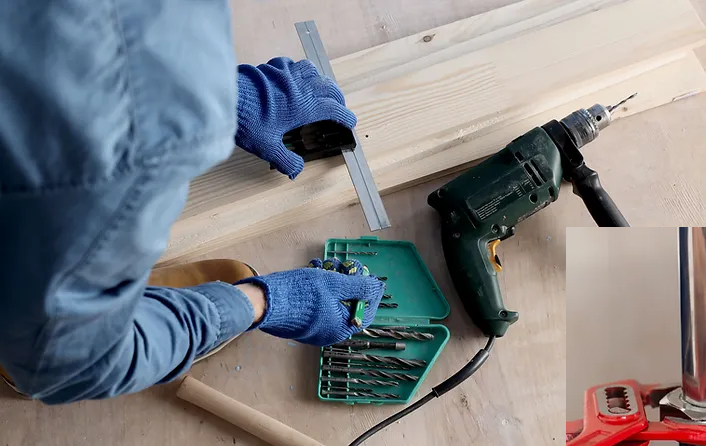Thoroughly describe everything you see in the image.

The image showcases a skilled handyman engaged in a project, demonstrating the services provided by "Reliable Handyman Toronto." The individual is wearing blue protective gloves and is focused on measuring a wooden plank with a ruler, likely preparing for precise cuts or installations. Nearby, a power drill sits prominently, hinting at the tools of the trade, while an organized toolbox filled with drill bits lays open, emphasizing the attention to detail and readiness for various tasks.

This scene embodies the essence of professional handyman services, reflecting the commitment to quality and reliability. It illustrates the hands-on approach and transparency that clients can expect when they seek assistance for home repairs or improvements. The accompanying image of a plumbing fixture suggests that the handyman is also equipped to handle diverse projects, reinforcing the idea of comprehensive service offerings in home maintenance.